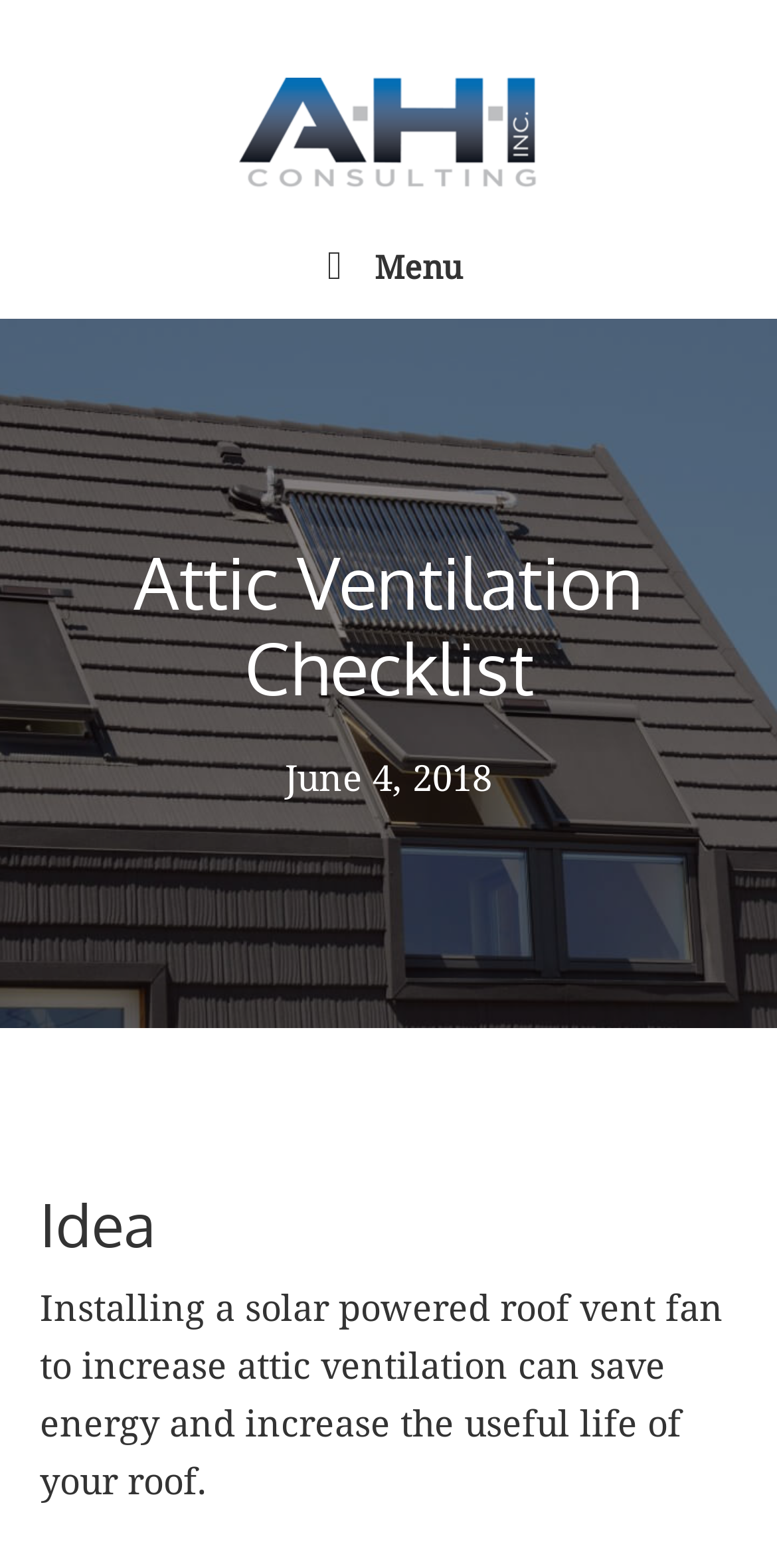What is the main topic of the webpage?
Based on the image, give a one-word or short phrase answer.

Attic Ventilation Checklist